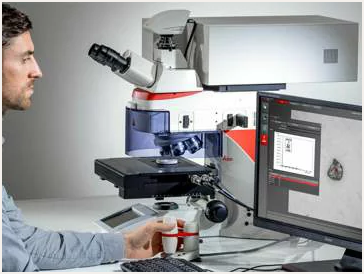Describe all the elements visible in the image meticulously.

The image features a scientist or researcher intently working at a high-tech microscope setup. On the left, a man, dressed in a light blue shirt, is seated, holding a small container in one hand, while his other hand rests on a control panel. The microscope, prominently displayed in the center, is modern and sophisticated, equipped with multiple optical components for detailed observation. To the right, a computer monitor showcases a software interface, likely displaying scanned images or data from the microscope, indicating a focus on precise analysis or research. This scene exemplifies the integration of advanced imaging technology in scientific exploration and research.